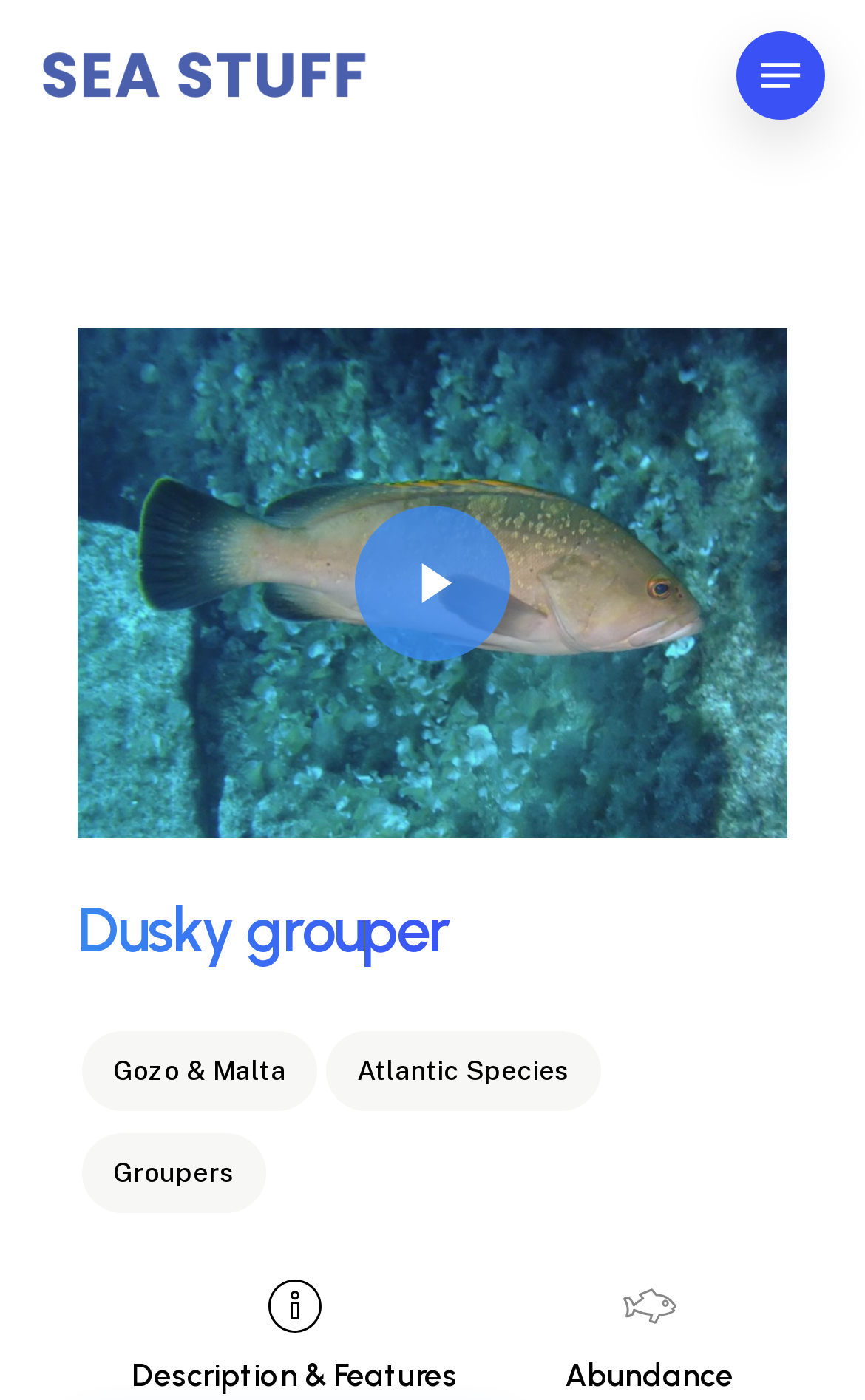Extract the bounding box coordinates for the HTML element that matches this description: "Menu". The coordinates should be four float numbers between 0 and 1, i.e., [left, top, right, bottom].

[0.851, 0.038, 0.954, 0.07]